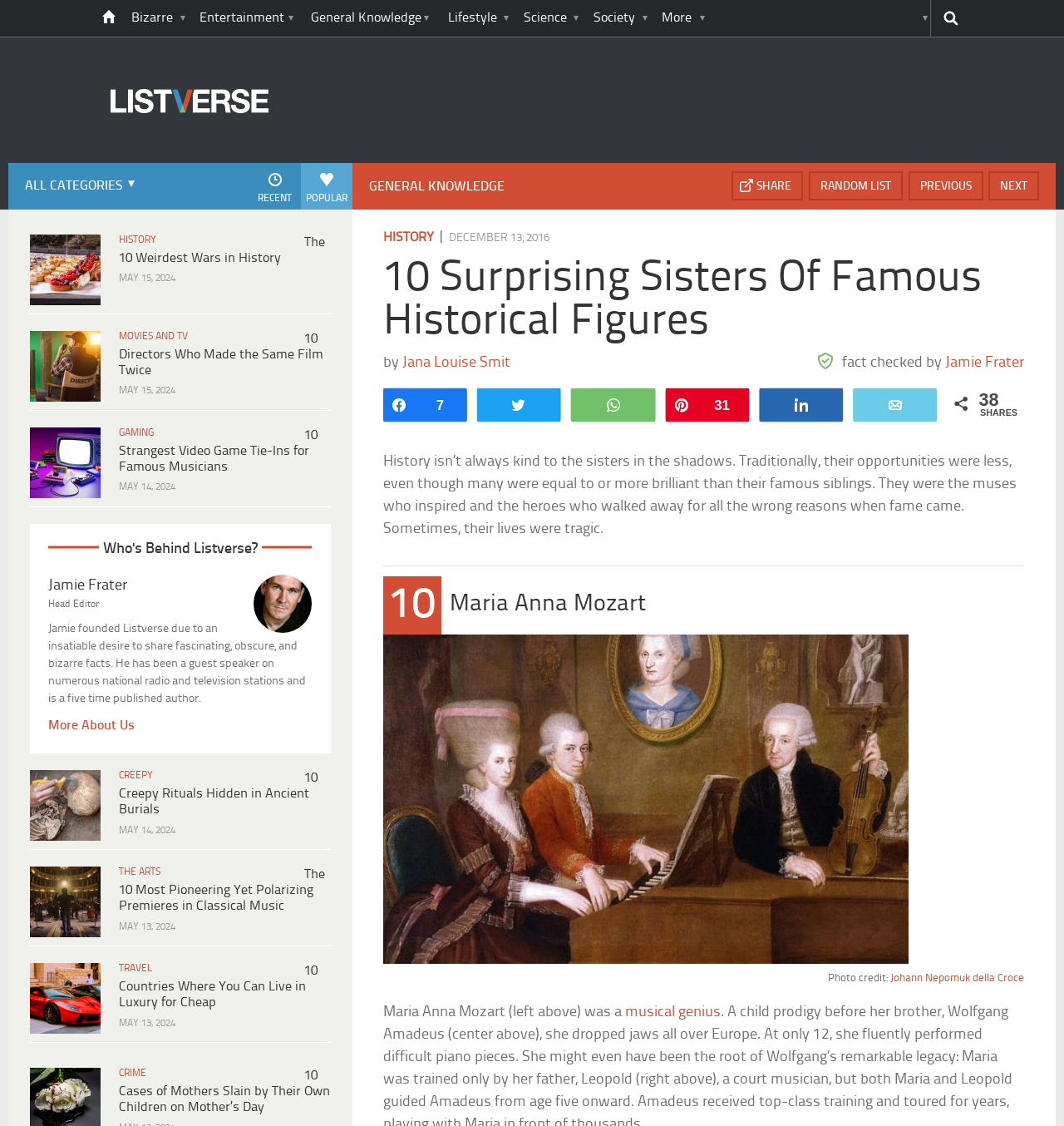What is the category of the first article?
Refer to the image and answer the question using a single word or phrase.

HISTORY